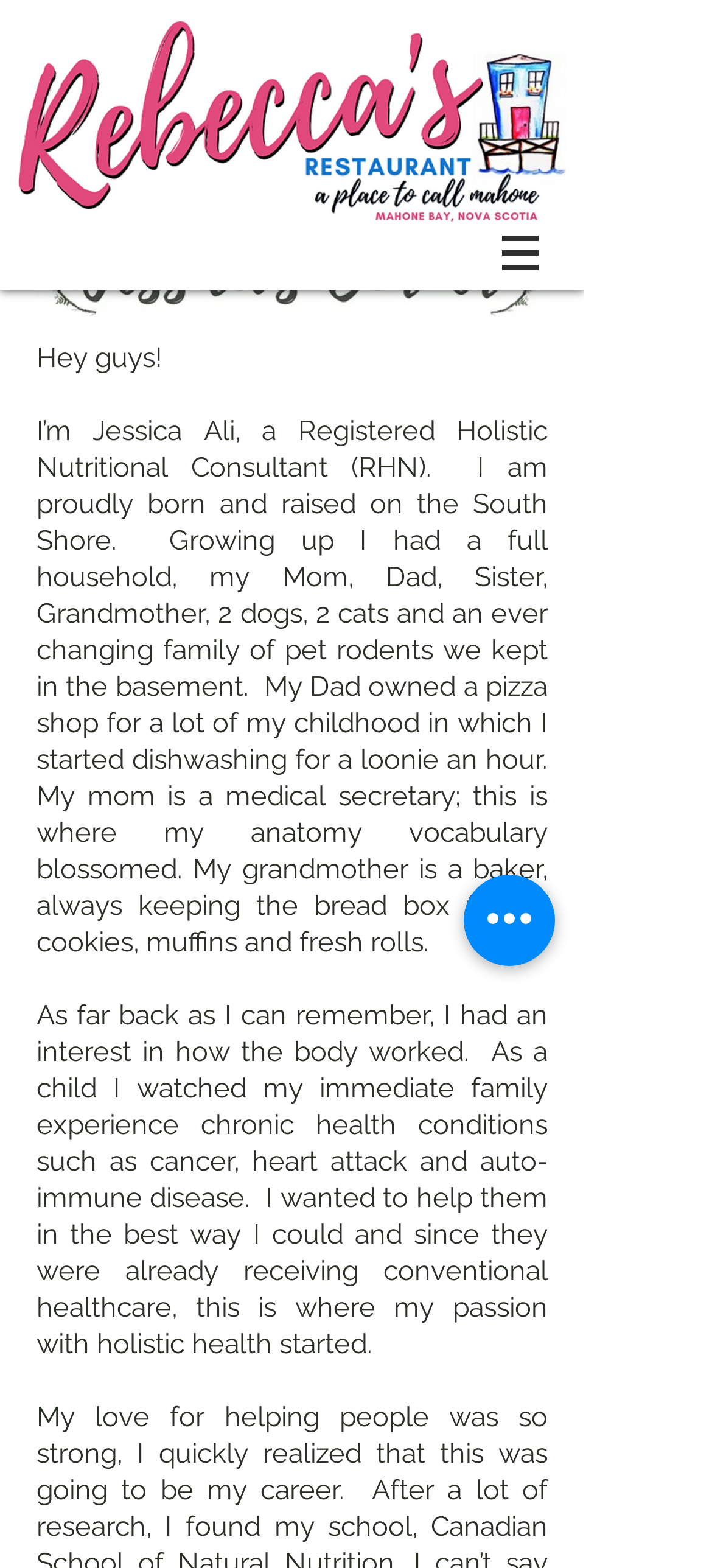Provide your answer in a single word or phrase: 
What is the purpose of the 'Quick actions' button?

Not specified